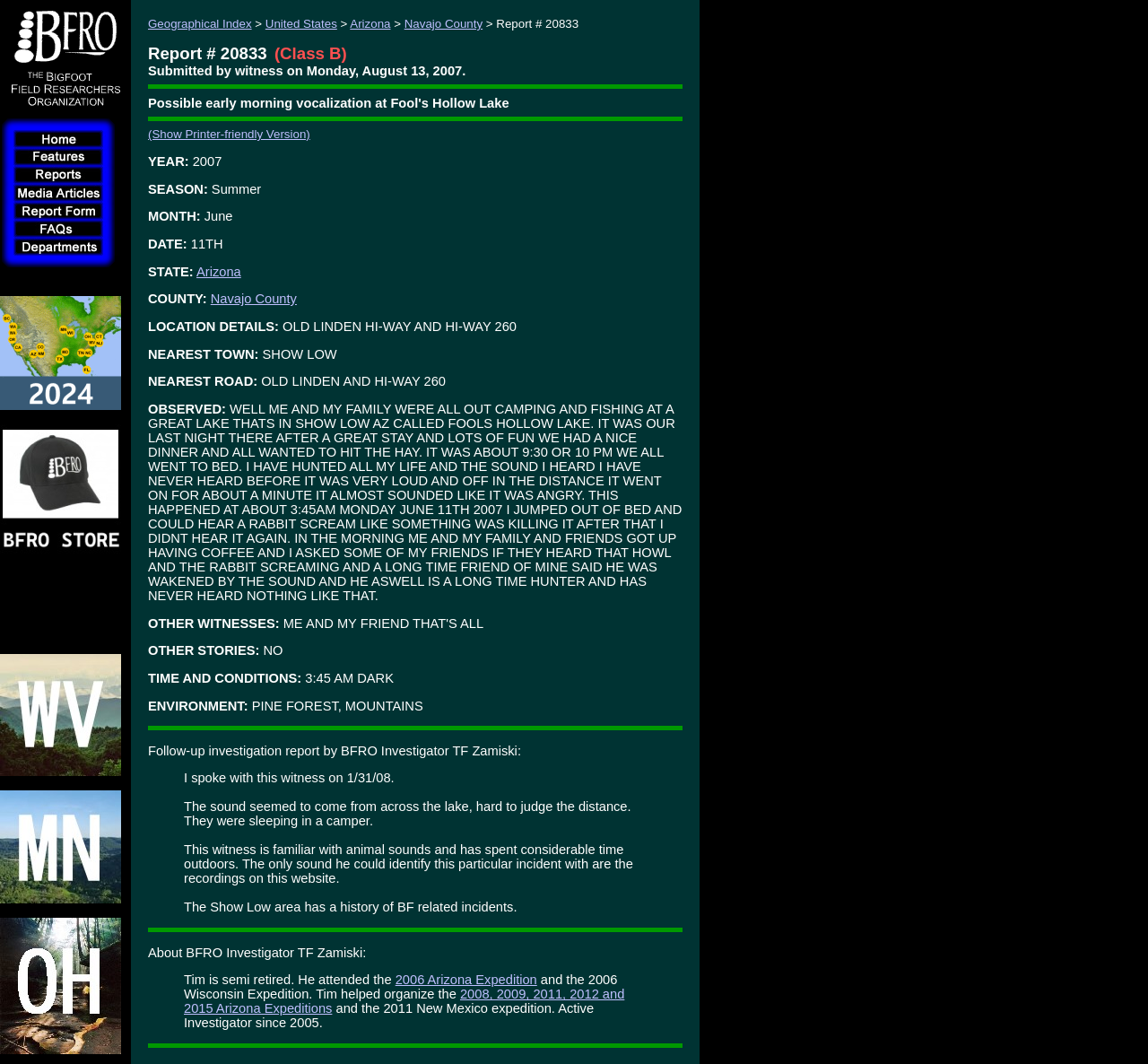Elaborate on the different components and information displayed on the webpage.

This webpage is about a Bigfoot Field Researchers Organization (BFRO) report, specifically report number 20833, which details a possible early morning vocalization at Fool's Hollow Lake. 

At the top left of the page, there is a logo of the Bigfoot Field Researchers Organization. Below the logo, there are several rows of images and links, which appear to be a navigation menu. Each row contains two elements: an image on the left and a link on the right. 

On the top right of the page, there is a section with several links, including "BFRO STORE", "Geographical Index", "United States", "Arizona", "Navajo County", and "Report # 20833". 

Below this section, there is a report summary, which includes the report number, a classification label "(Class B)", and a submission date "Monday, August 13, 2007".